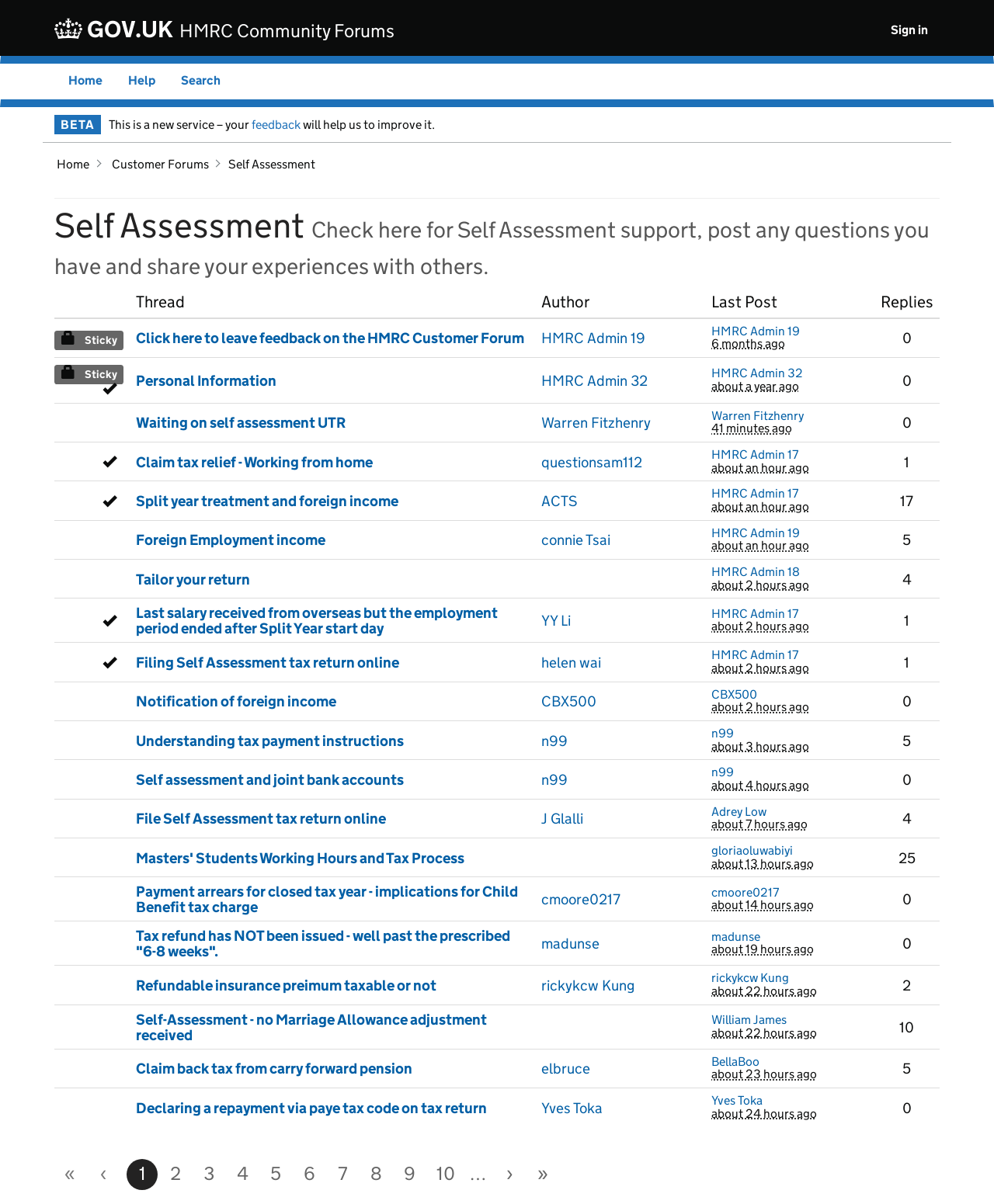Please provide a detailed answer to the question below by examining the image:
How many columns are in the table?

I examined the table element with ID 65 and found that it has 5 column headers, which are 'Thread', 'Author', 'Last Post', 'Replies', and an unnamed column.